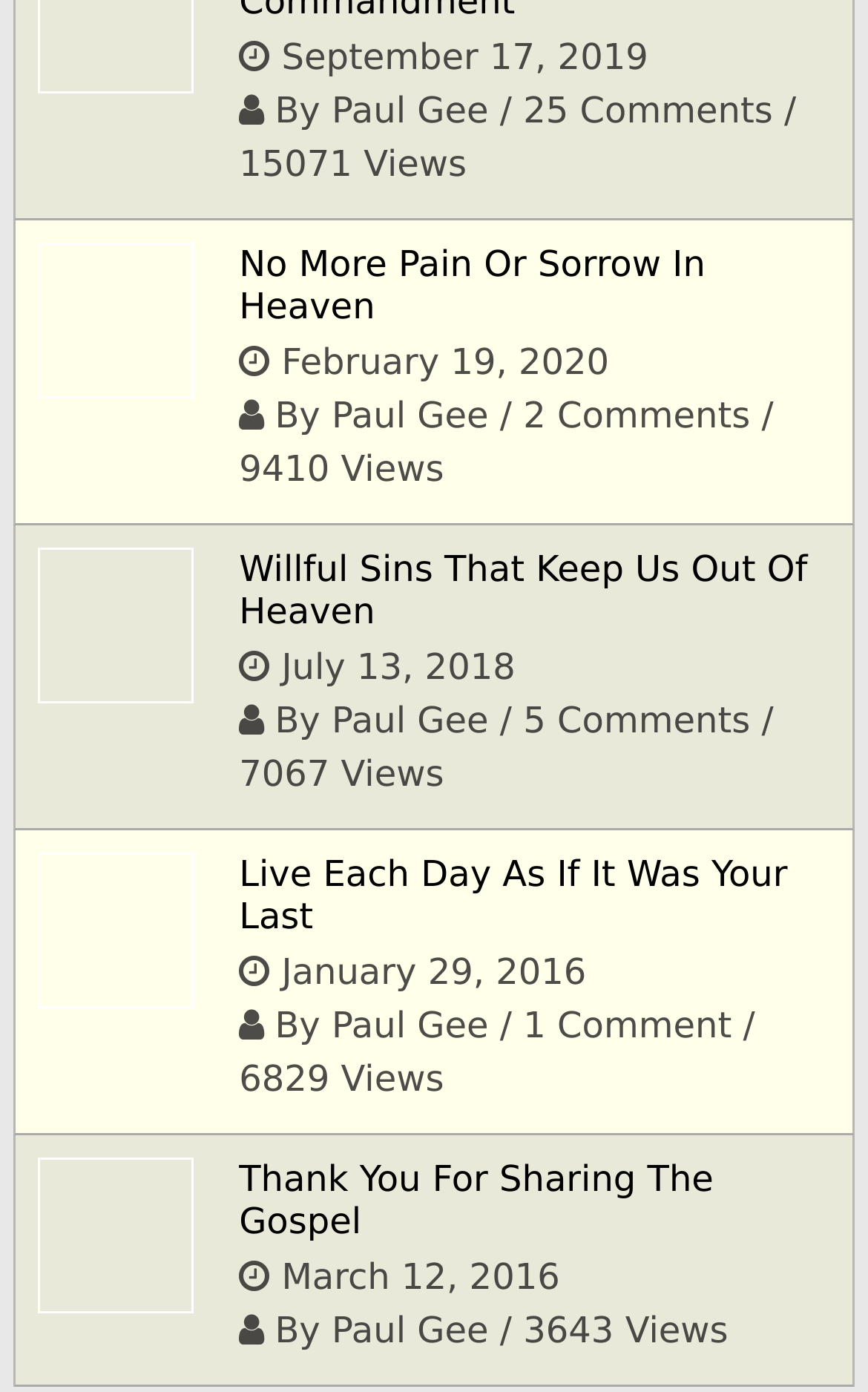What is the oldest article on this page?
Please interpret the details in the image and answer the question thoroughly.

I looked at the dates for each article and found that the oldest article is 'Live Each Day As If It Was Your Last' which was published on January 29, 2016.